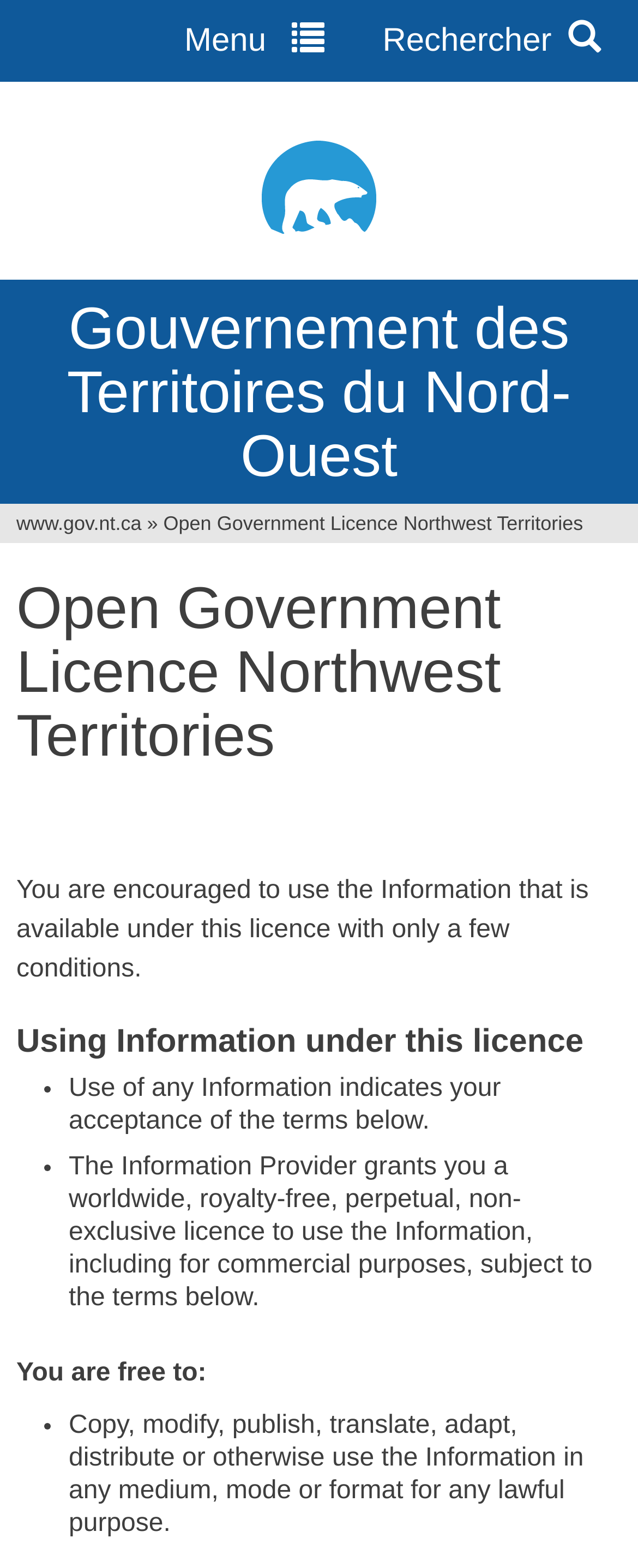Identify the bounding box coordinates for the UI element mentioned here: "Gouvernement des Territoires du Nord-Ouest". Provide the coordinates as four float values between 0 and 1, i.e., [left, top, right, bottom].

[0.0, 0.178, 1.0, 0.321]